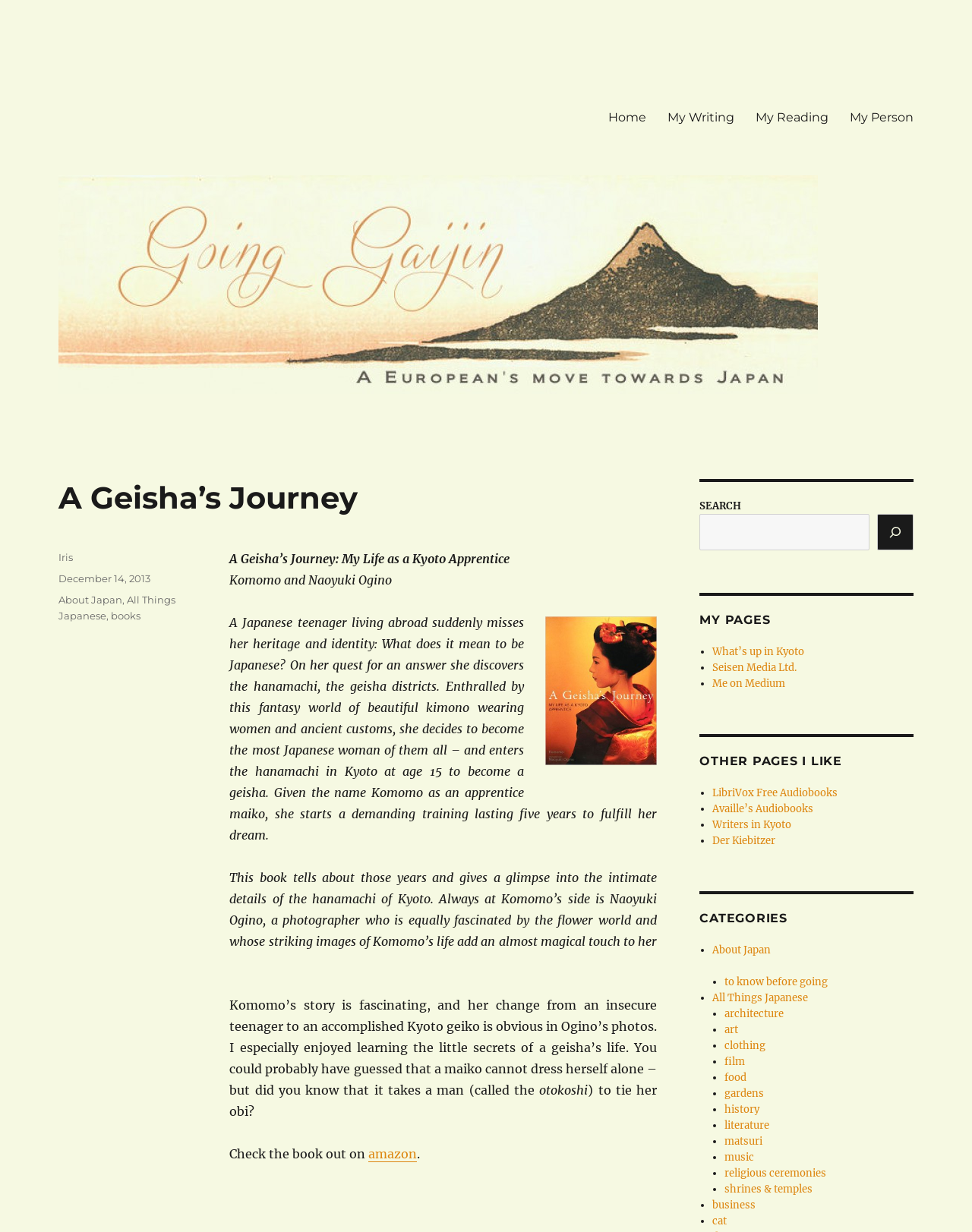Please find and report the bounding box coordinates of the element to click in order to perform the following action: "Check out 'A Geisha’s Journey' book on amazon". The coordinates should be expressed as four float numbers between 0 and 1, in the format [left, top, right, bottom].

[0.379, 0.93, 0.429, 0.943]